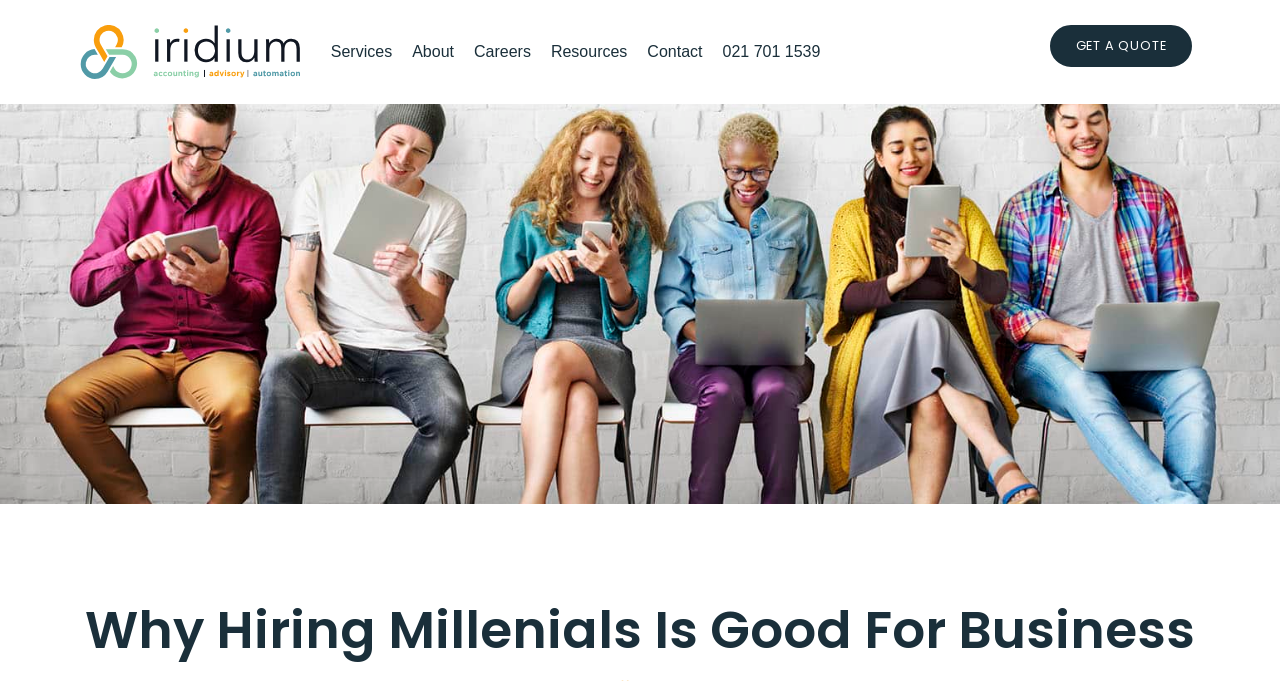Determine the bounding box for the UI element that matches this description: "About".

[0.322, 0.042, 0.355, 0.11]